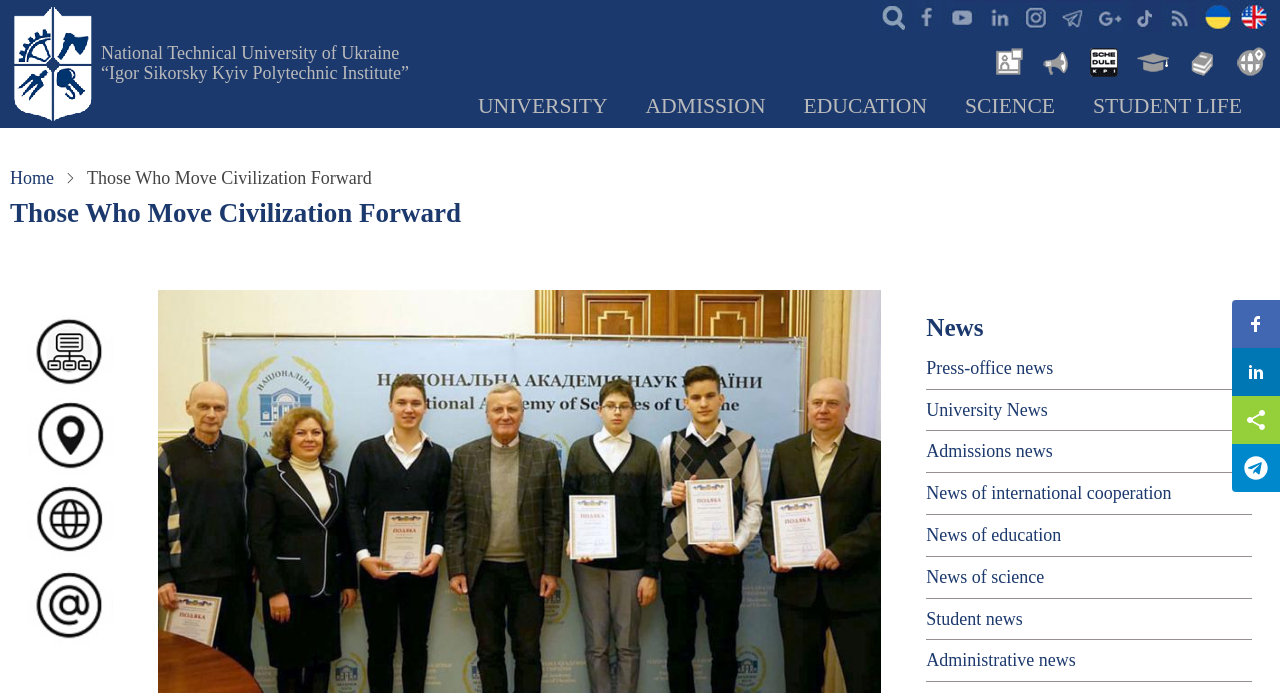How many social media links are present at the top right corner?
Using the image, respond with a single word or phrase.

5